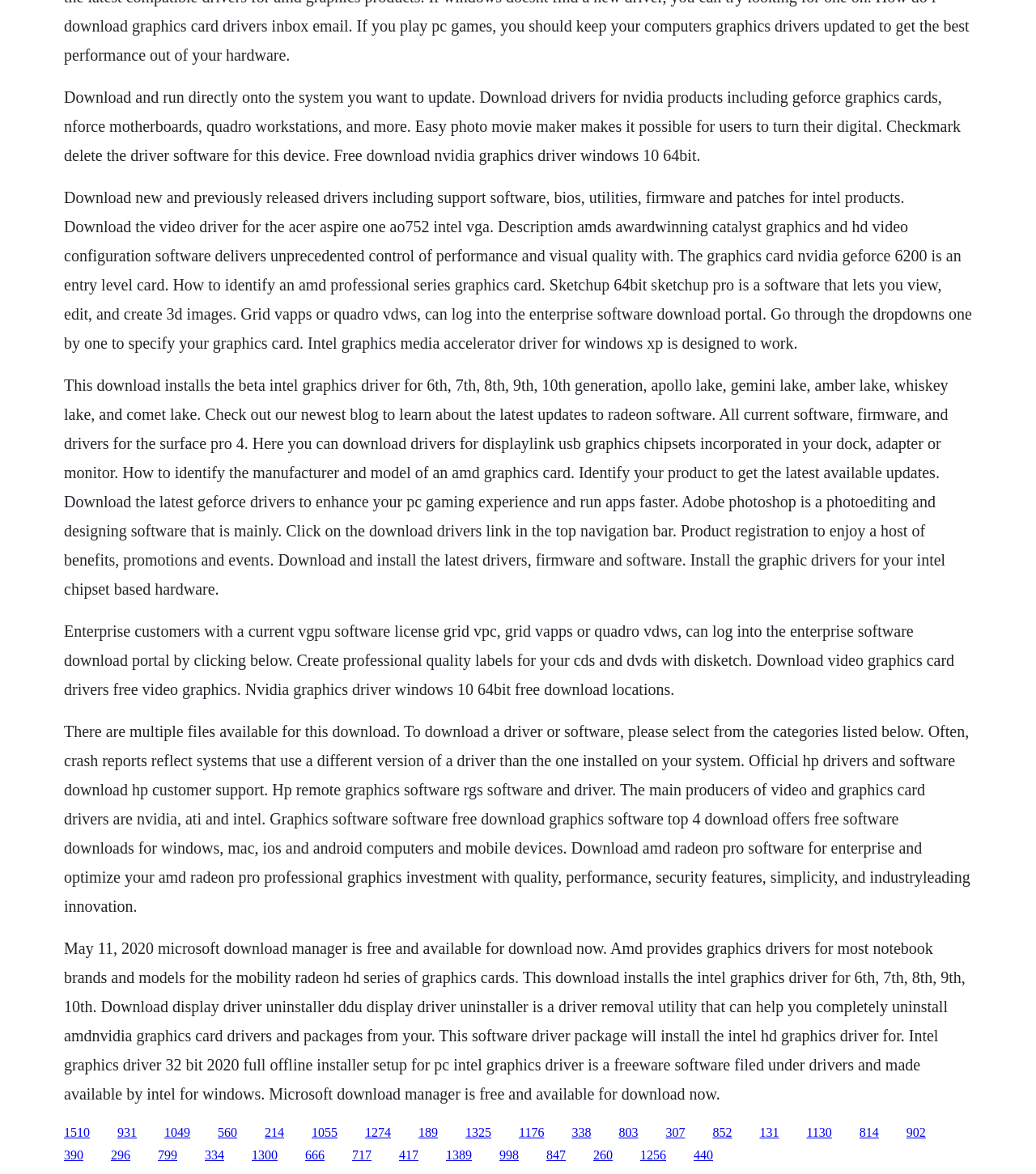Refer to the image and provide an in-depth answer to the question:
What is the purpose of the 'Download drivers' link?

The 'Download drivers' link is likely intended to direct users to a page where they can download graphics drivers for their specific hardware. The link is mentioned in the context of downloading drivers for NVIDIA, Intel, and AMD products, which suggests that its purpose is to facilitate the download of graphics drivers.